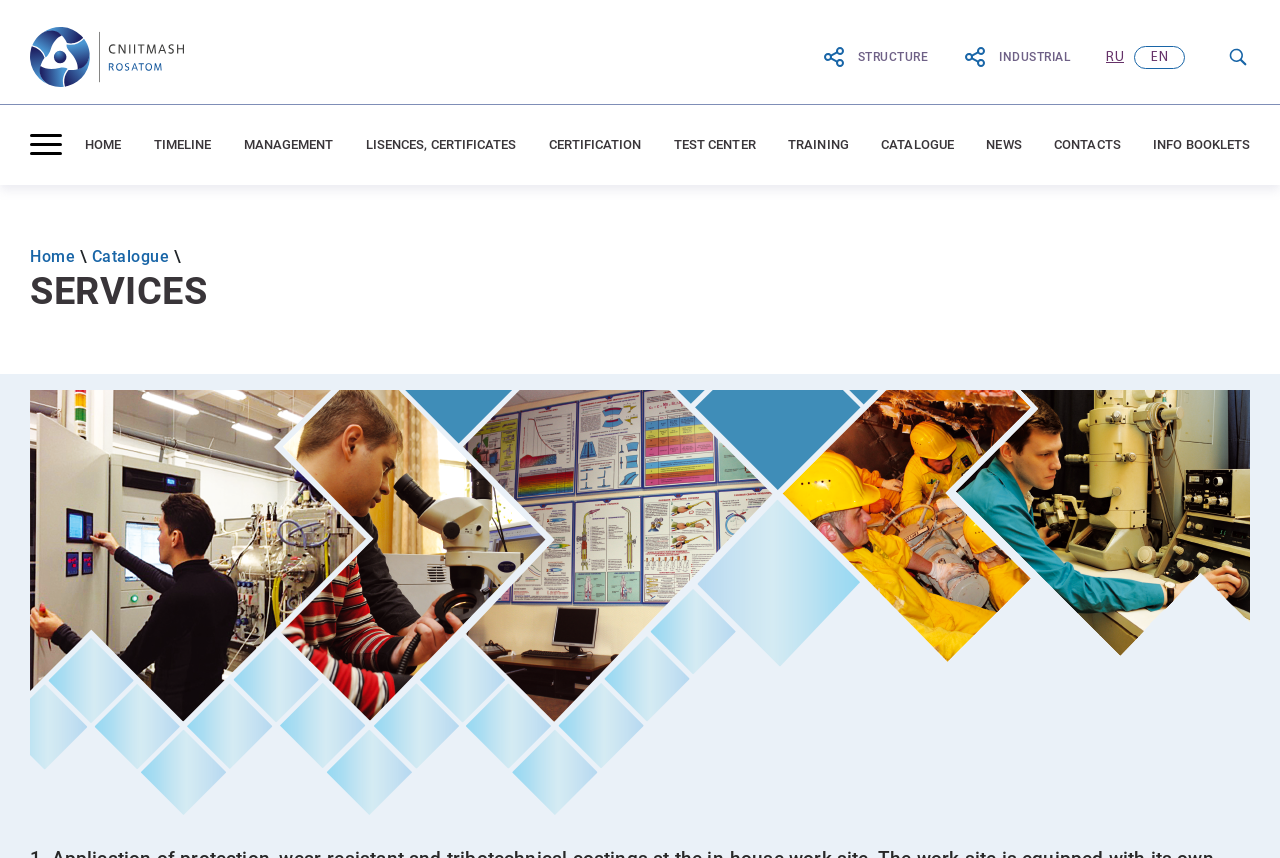Identify the bounding box coordinates for the UI element that matches this description: "Personnel Attestation Centre “AUC CNIITMASH”".

[0.023, 0.369, 0.318, 0.413]